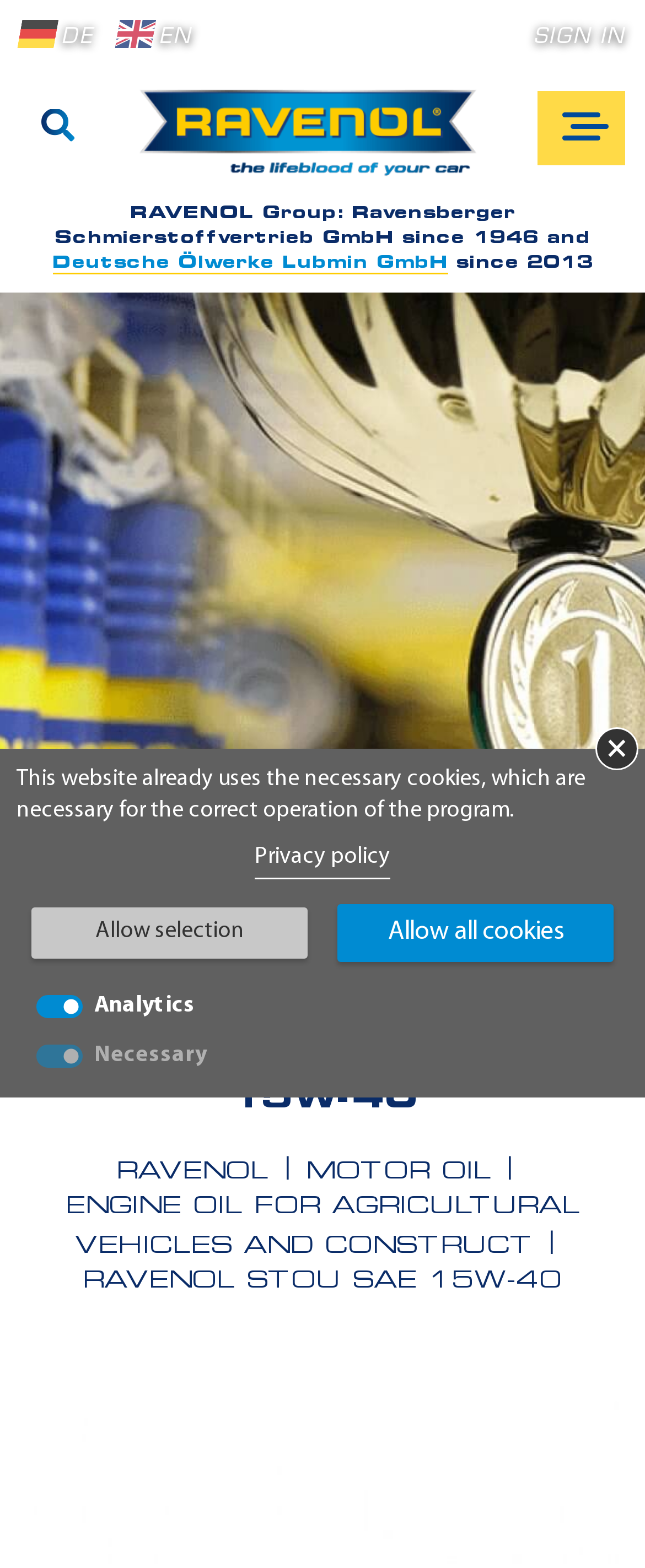What is the purpose of the 'Allow selection' button?
Provide a detailed answer to the question, using the image to inform your response.

The 'Allow selection' button is located at the bottom of the webpage, with a bounding box of [0.049, 0.579, 0.476, 0.611]. Its purpose is to allow users to select which cookies to accept, as indicated by the nearby text 'This website already uses the necessary cookies, which are necessary for the correct operation of the program.'